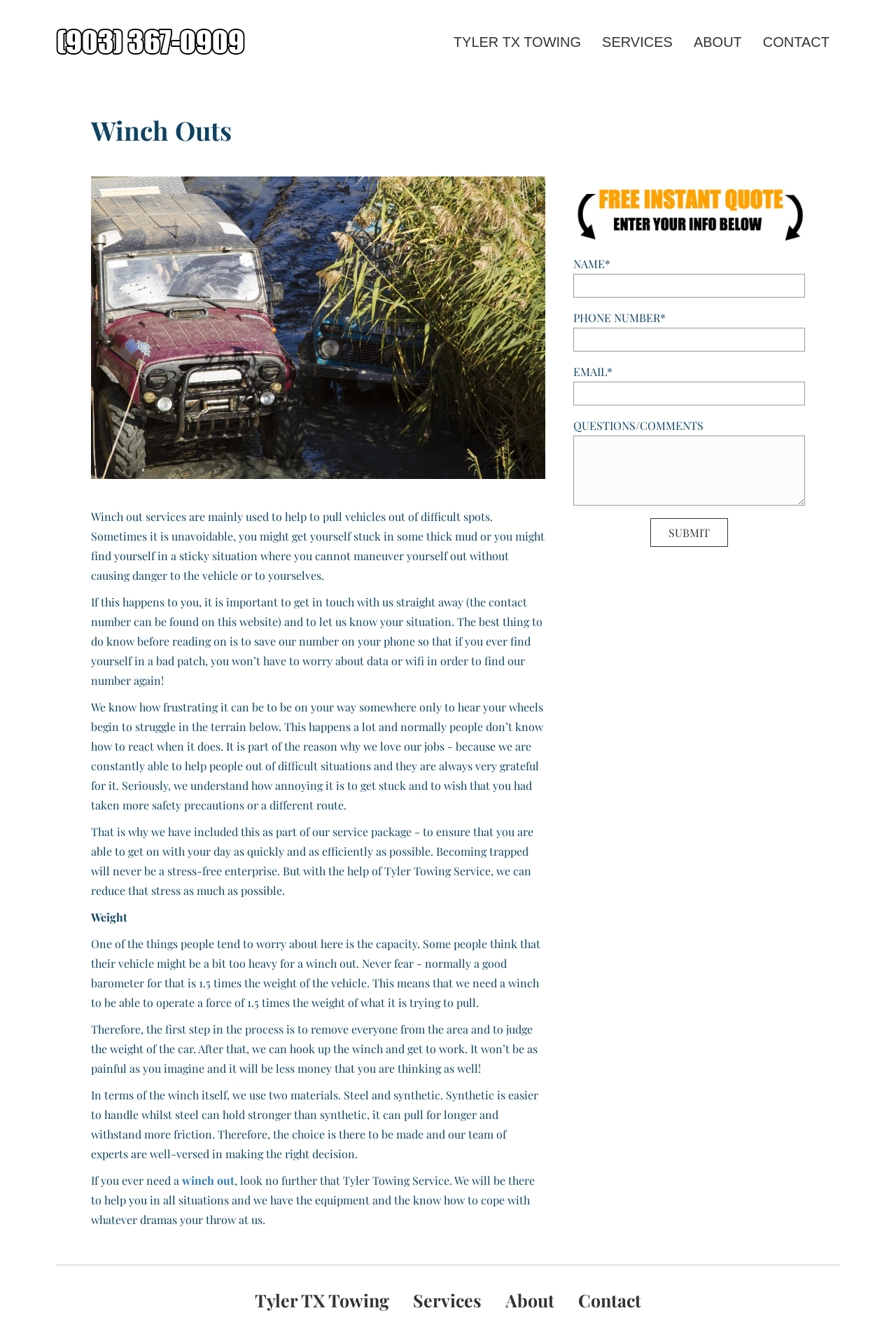What is the main service provided by Tyler Towing Service?
Look at the image and respond with a one-word or short phrase answer.

Winch outs